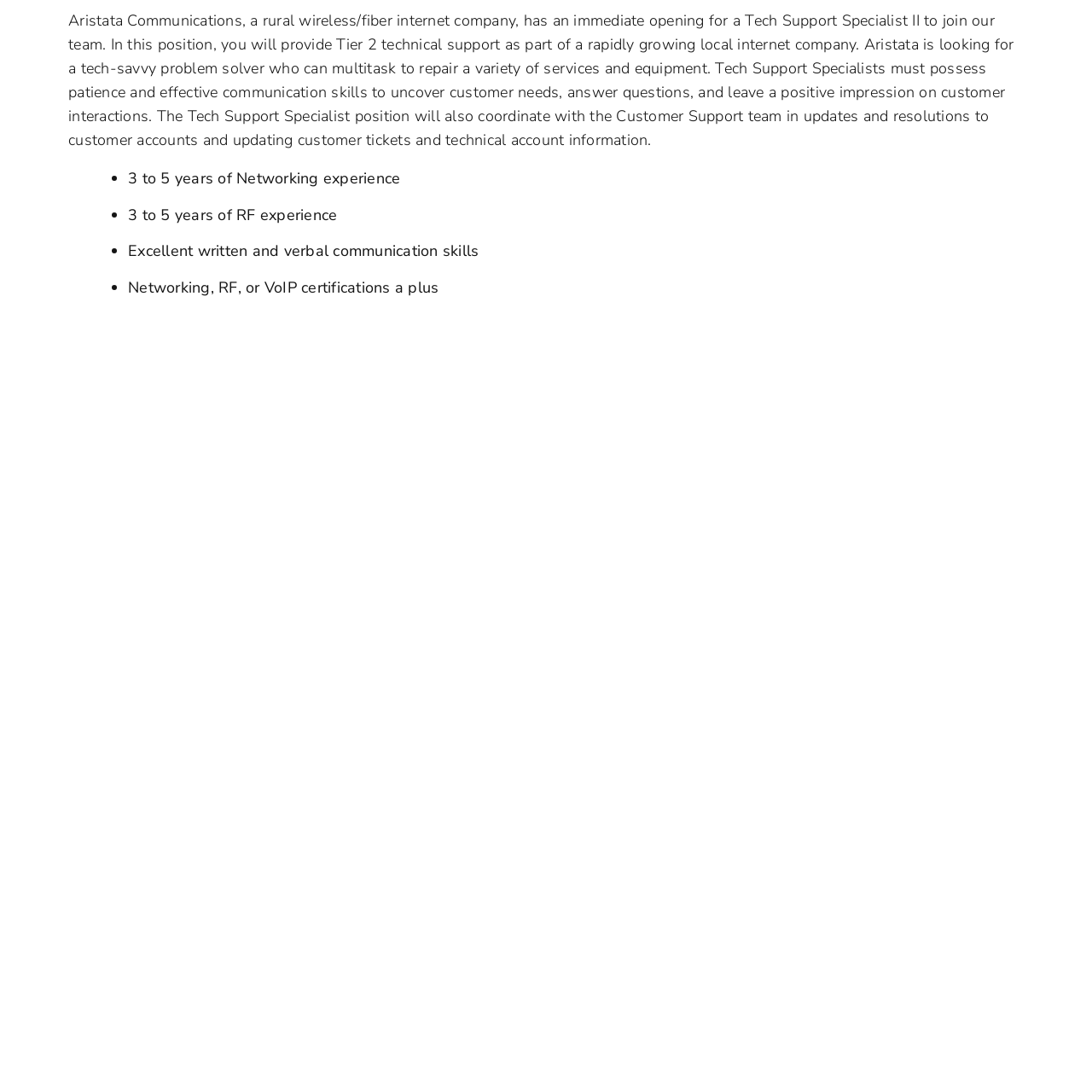Please answer the following question using a single word or phrase: 
What is the tone of the job description?

Professional